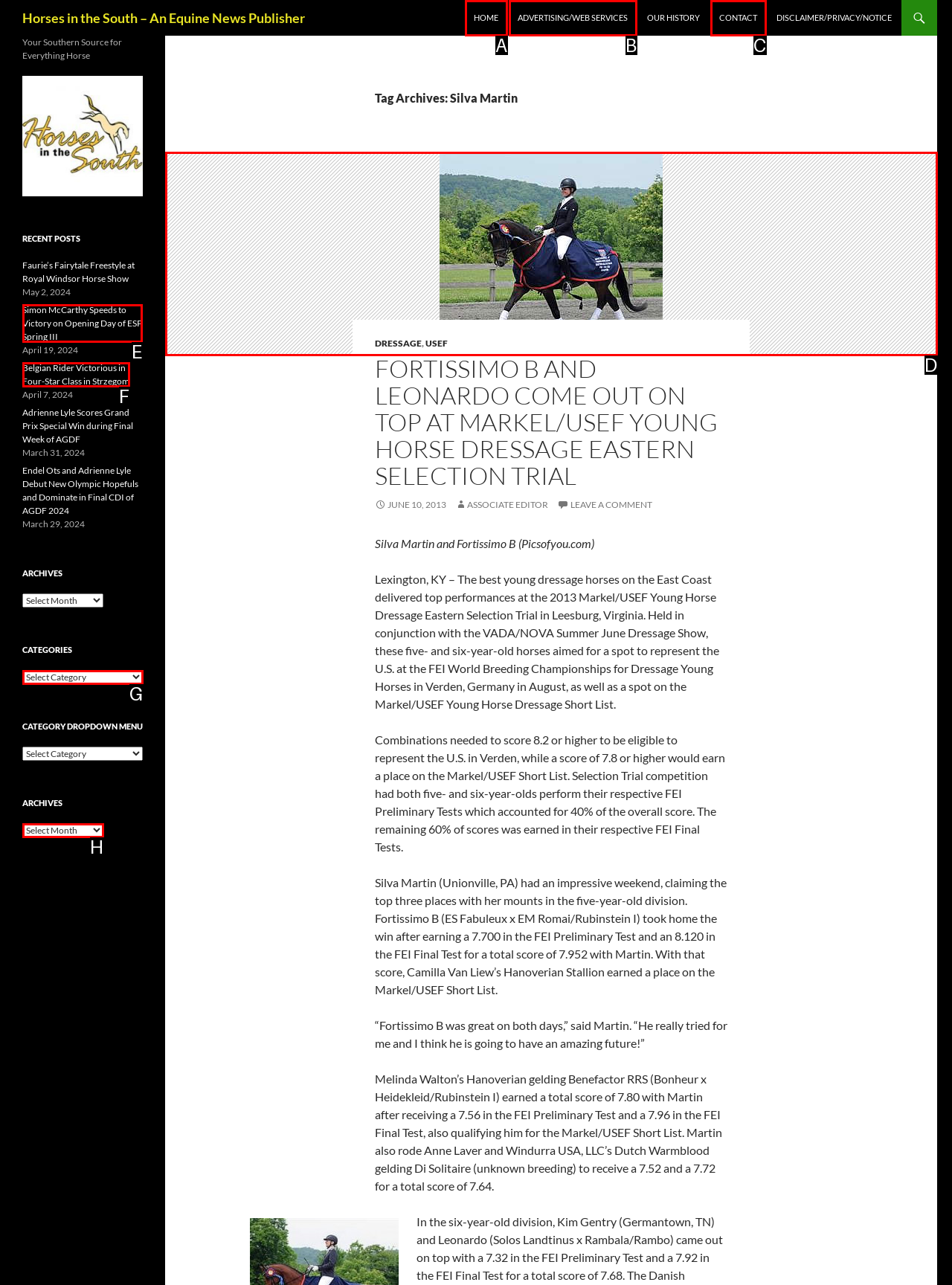Using the provided description: parent_node: DRESSAGE, USEF, select the HTML element that corresponds to it. Indicate your choice with the option's letter.

D